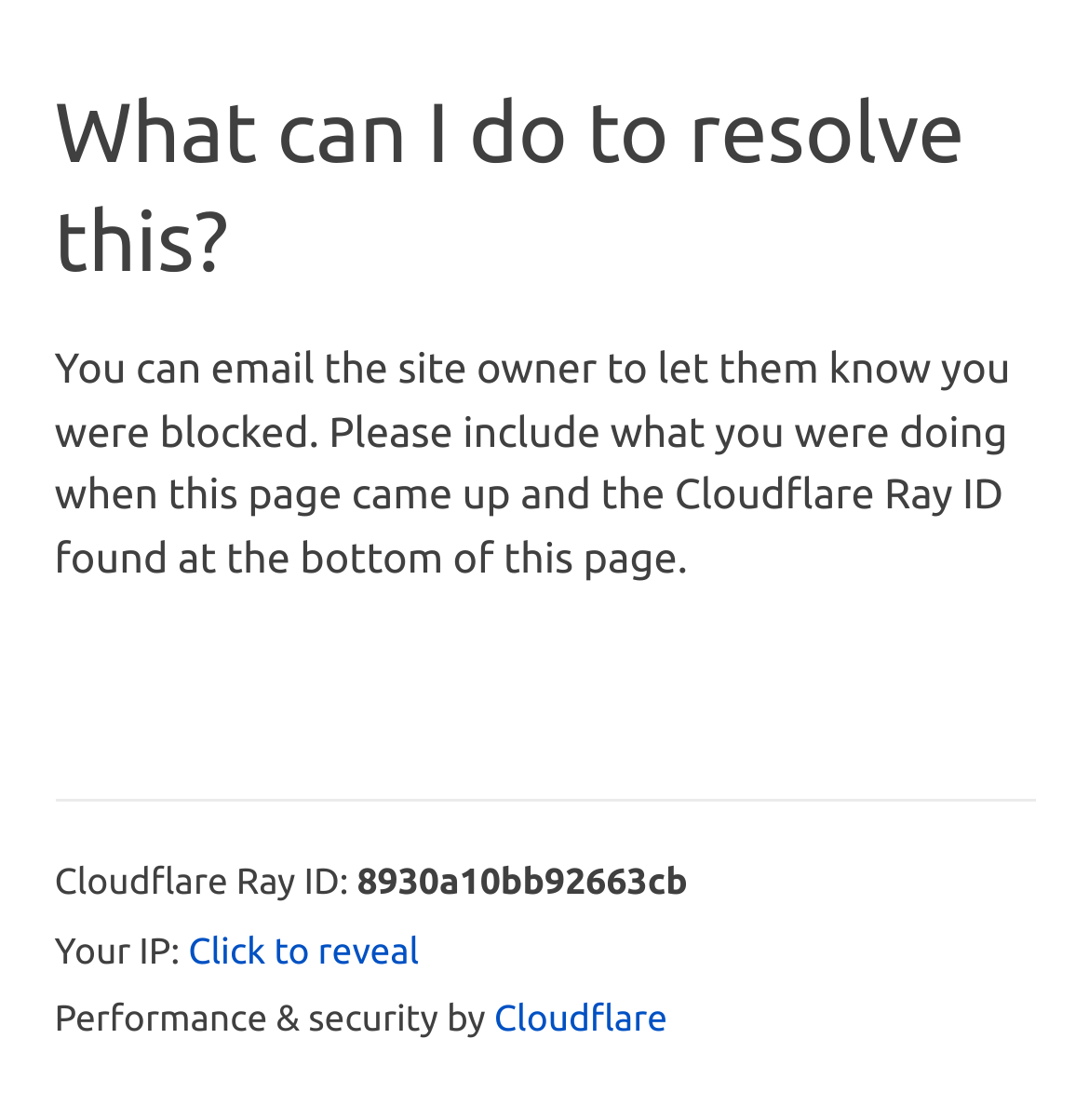Using the image as a reference, answer the following question in as much detail as possible:
What is the provider of performance and security?

The StaticText element 'Performance & security by' is followed by a link to 'Cloudflare', which suggests that Cloudflare is the provider of performance and security.